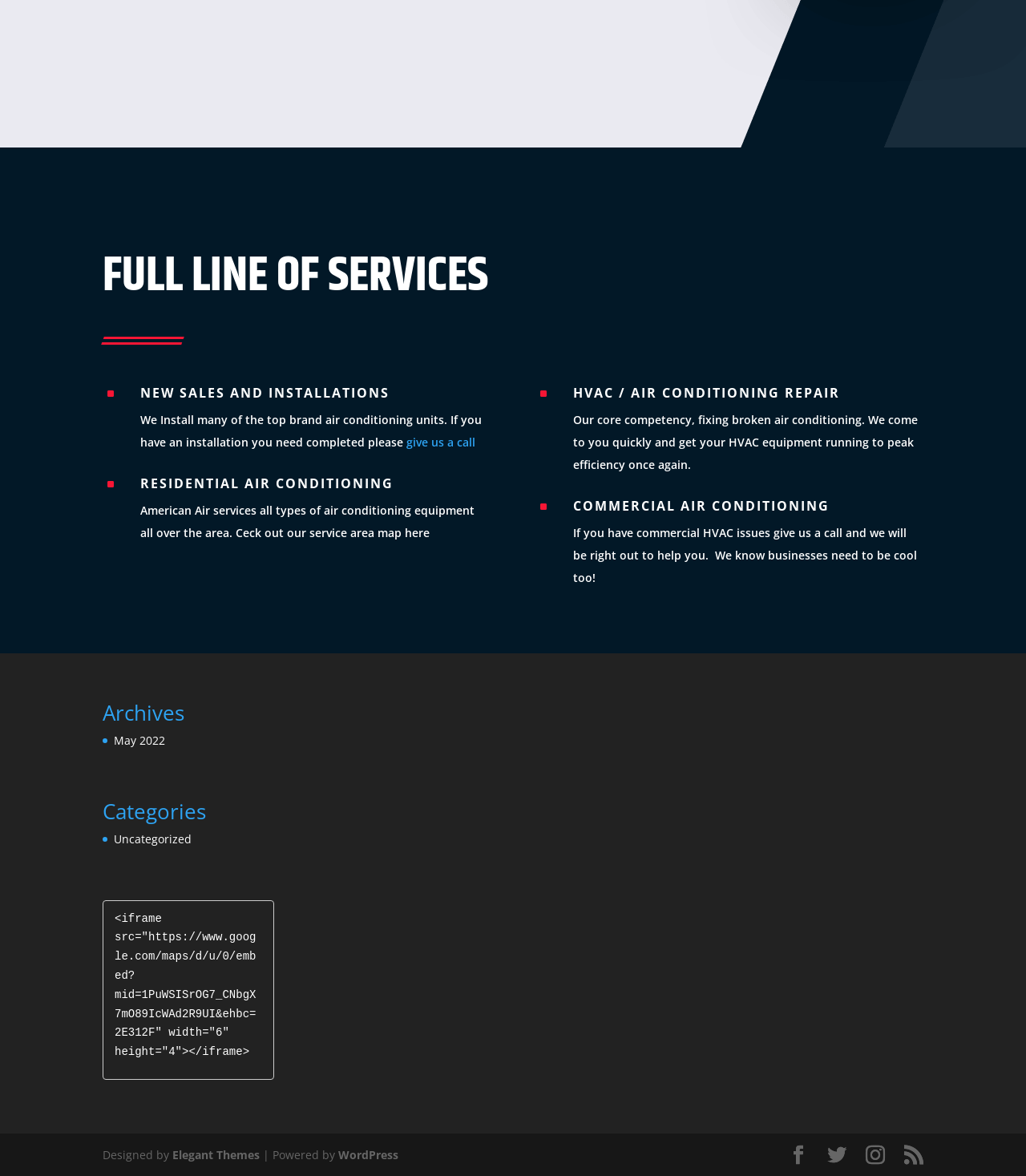Please find the bounding box coordinates for the clickable element needed to perform this instruction: "Click on 'give us a call'".

[0.396, 0.369, 0.463, 0.382]